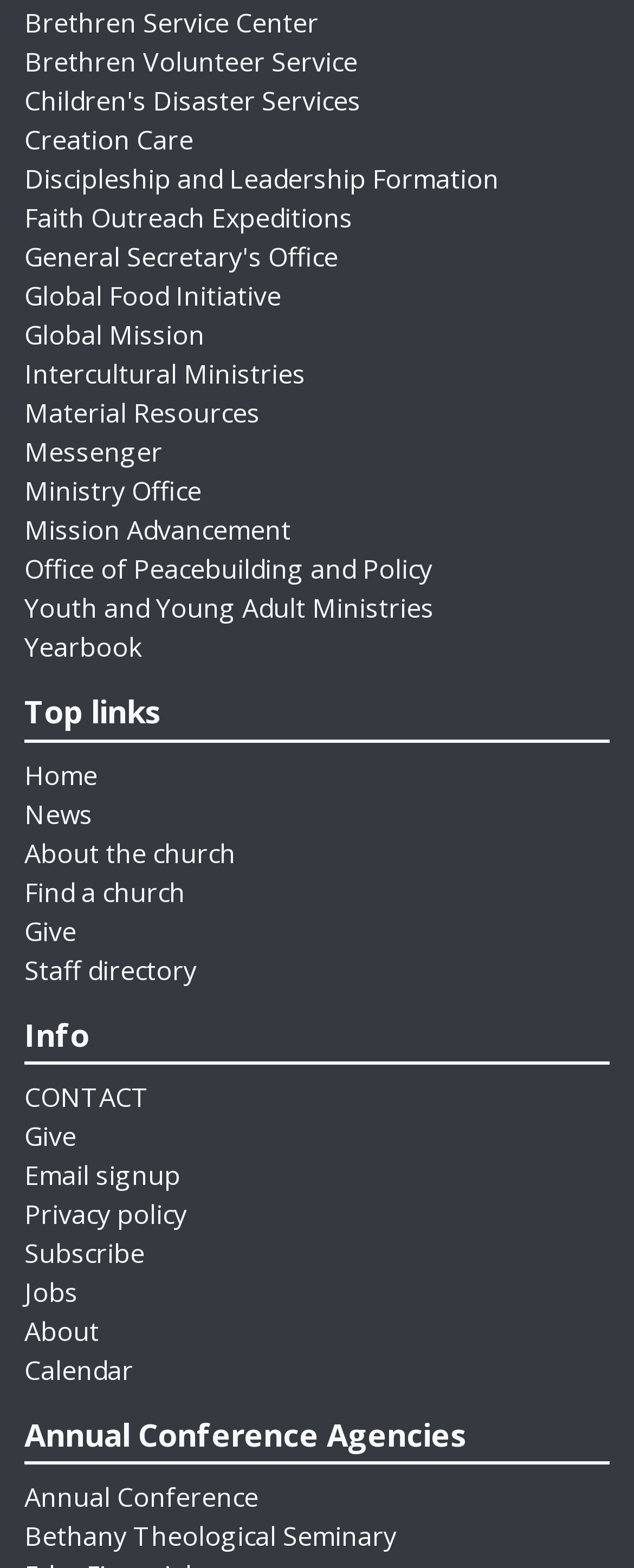Find and indicate the bounding box coordinates of the region you should select to follow the given instruction: "Find a church".

[0.038, 0.557, 0.292, 0.58]